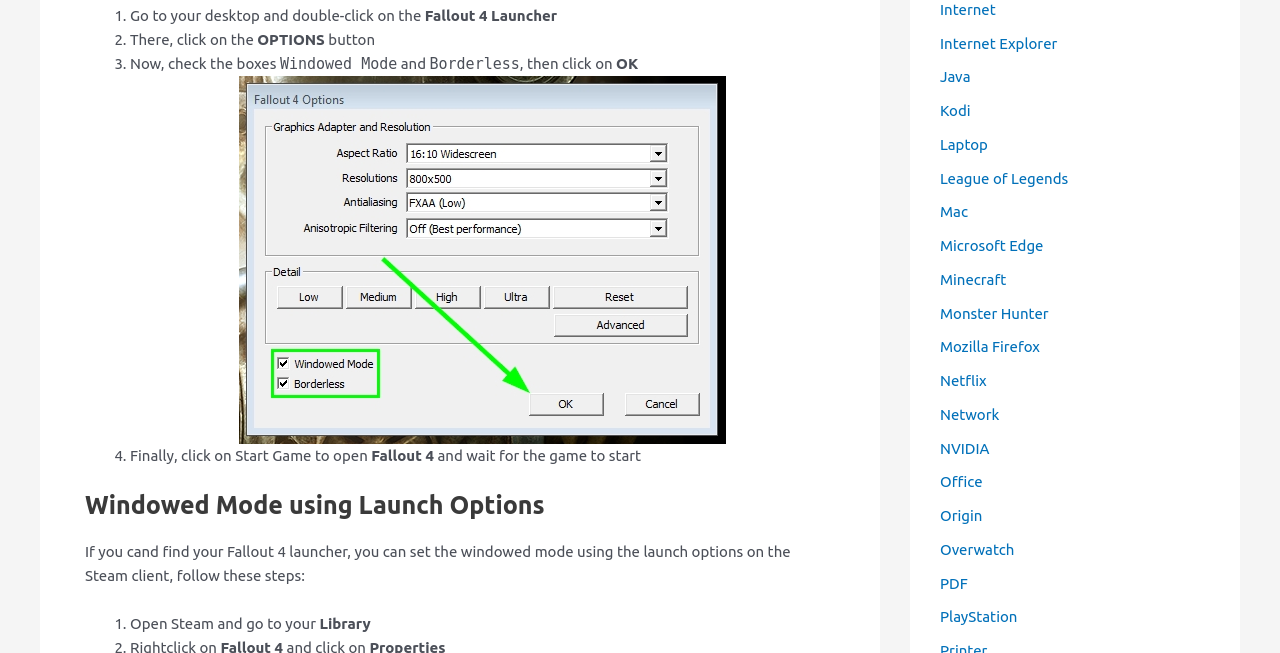Use one word or a short phrase to answer the question provided: 
What is the first step to set Fallout 4 to windowed mode?

Go to desktop